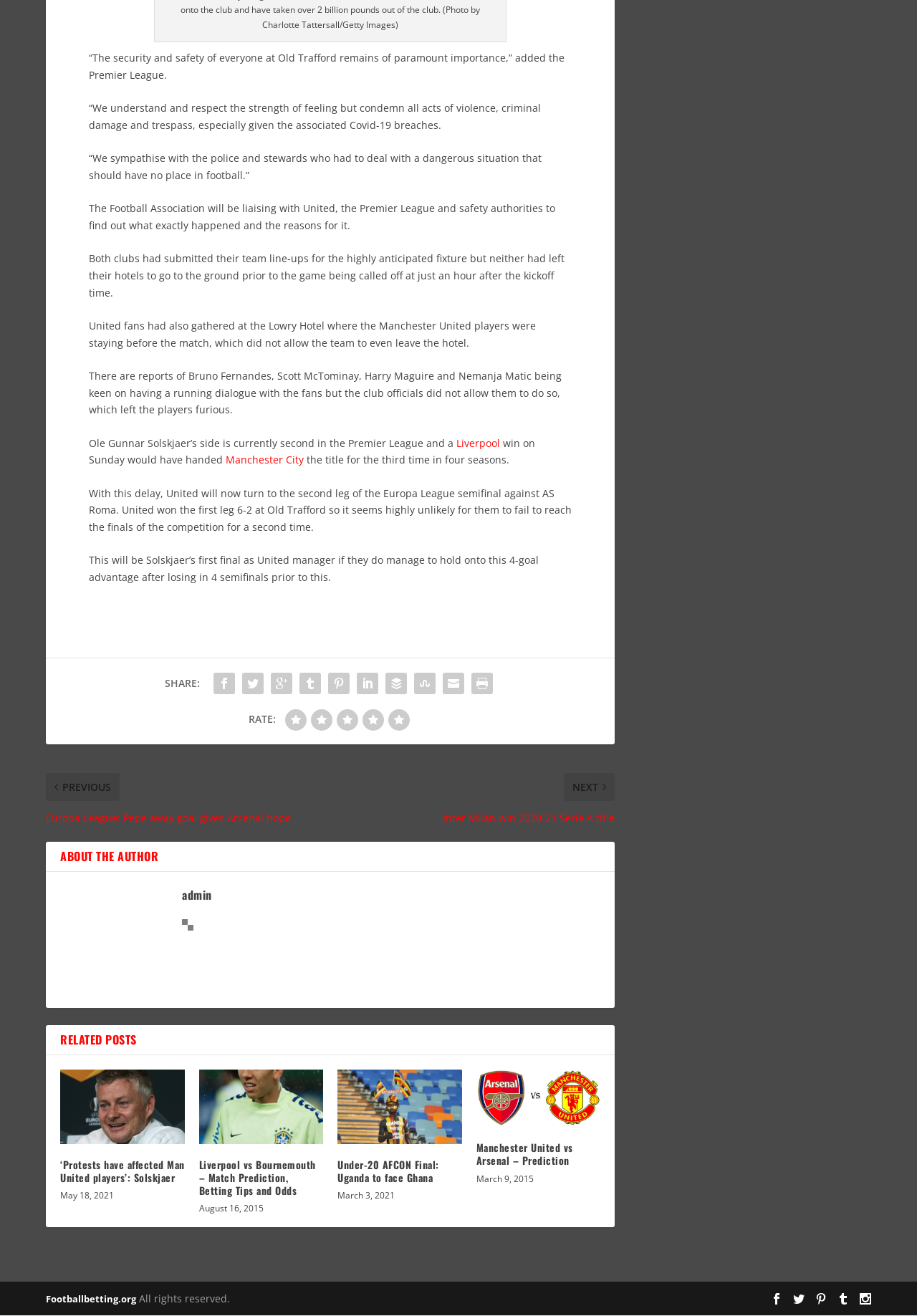What is the purpose of the 'SHARE' button? Using the information from the screenshot, answer with a single word or phrase.

To share content